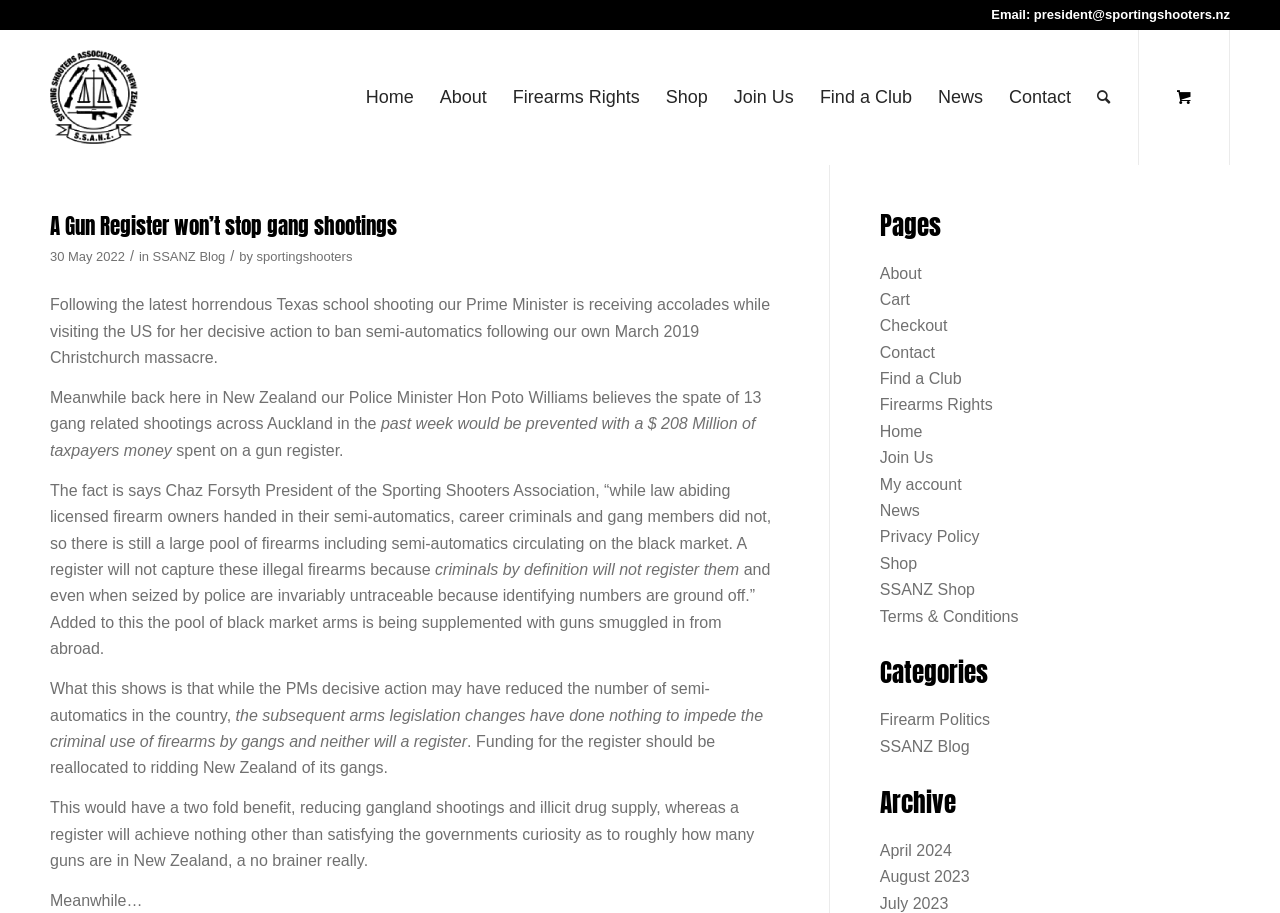Could you find the bounding box coordinates of the clickable area to complete this instruction: "Visit the 'Firearms Rights' page"?

[0.39, 0.033, 0.51, 0.181]